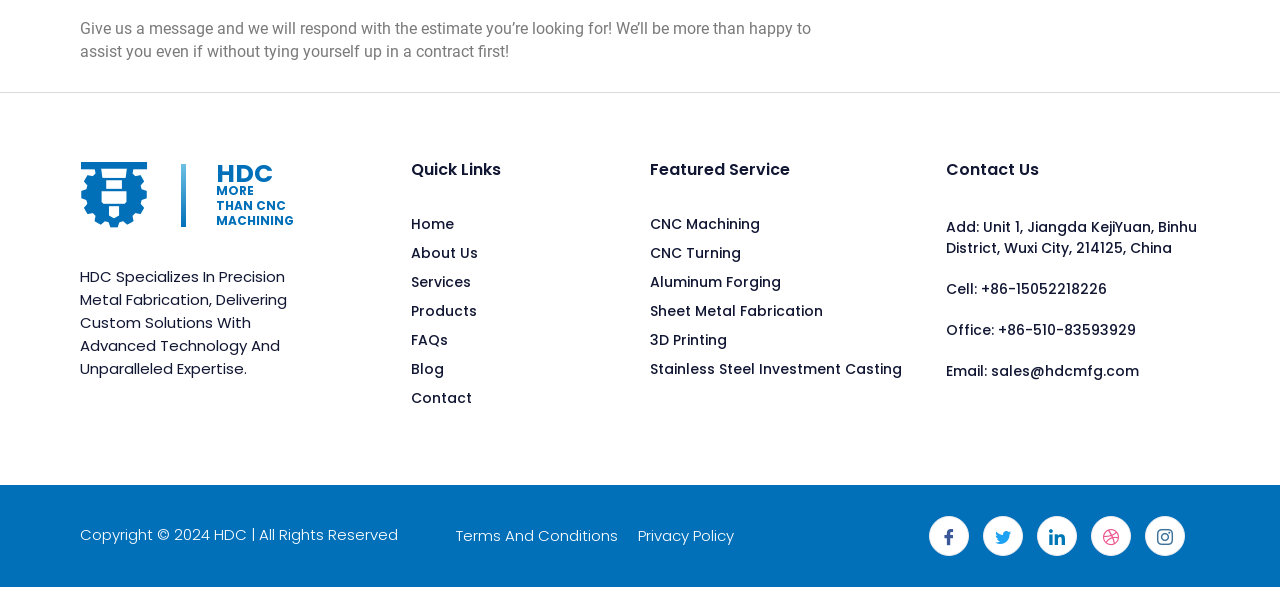Identify the bounding box coordinates of the section that should be clicked to achieve the task described: "Select an option from the 'Property Type' dropdown".

None